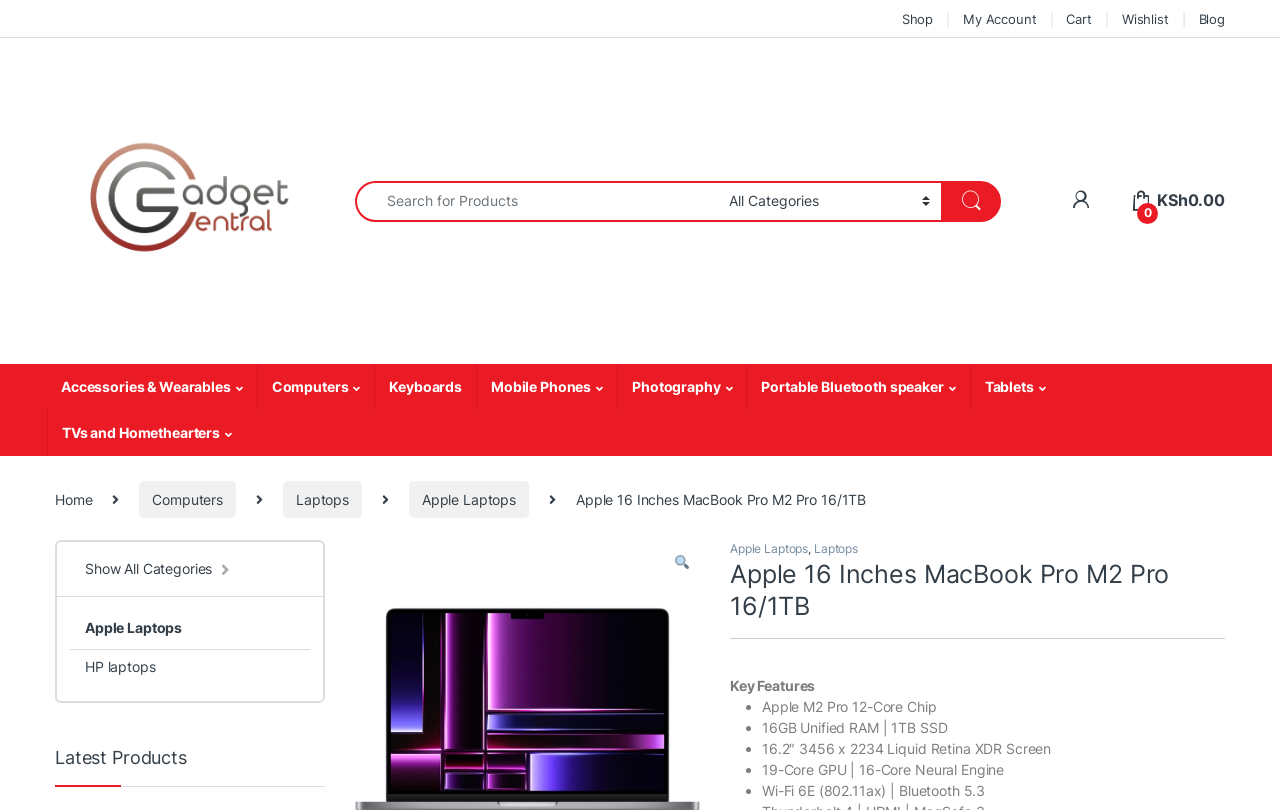Using the details in the image, give a detailed response to the question below:
What is the price of the Apple 14 Inches MacBook Pro M2 Pro 16/1TB in Kenya?

Based on the meta description, the price of the Apple 14 Inches MacBook Pro M2 Pro 16/1TB in Kenya is Ksh 375,000.